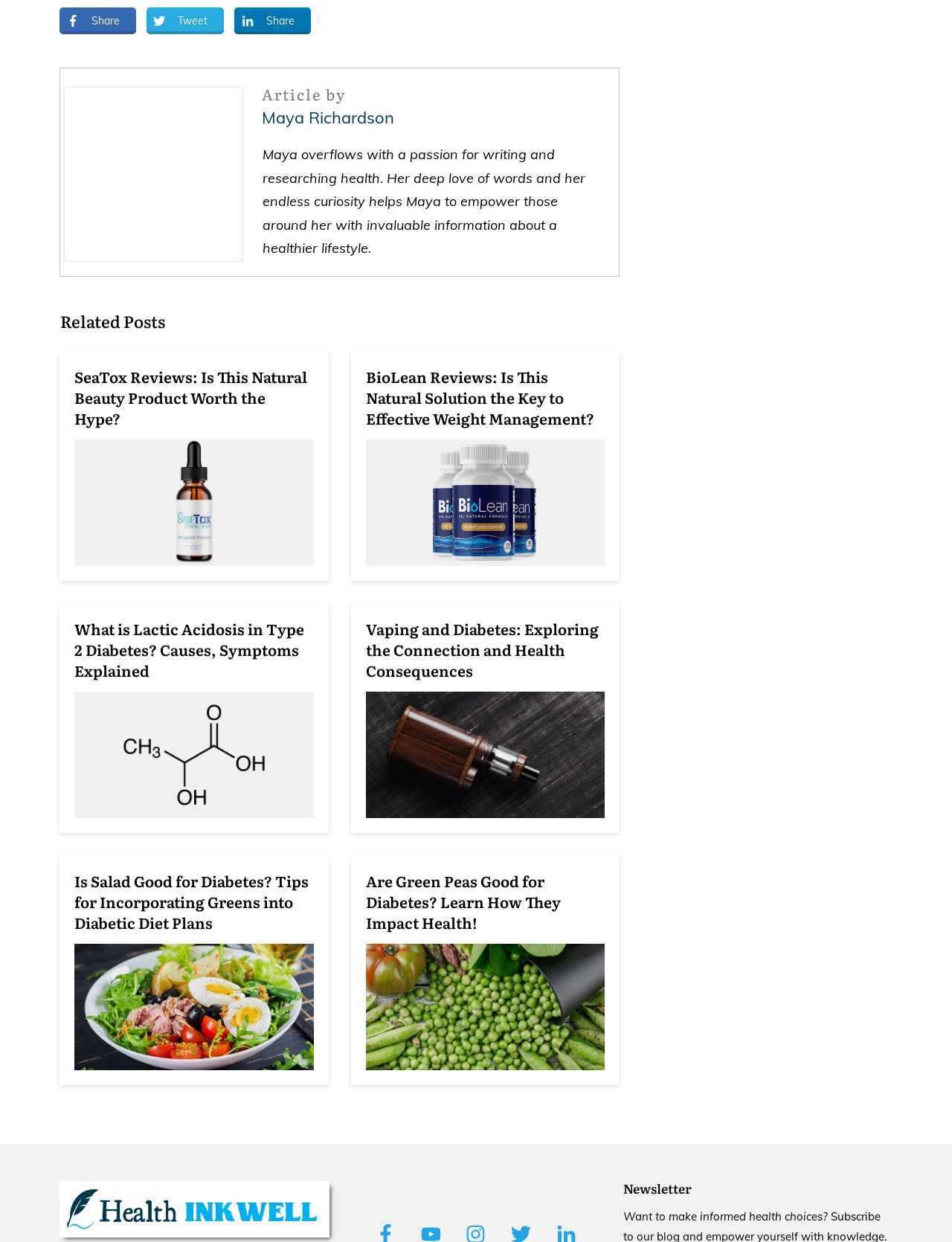Please specify the coordinates of the bounding box for the element that should be clicked to carry out this instruction: "Read the article 'SeaTox Reviews: Is This Natural Beauty Product Worth the Hype?'". The coordinates must be four float numbers between 0 and 1, formatted as [left, top, right, bottom].

[0.078, 0.294, 0.323, 0.346]